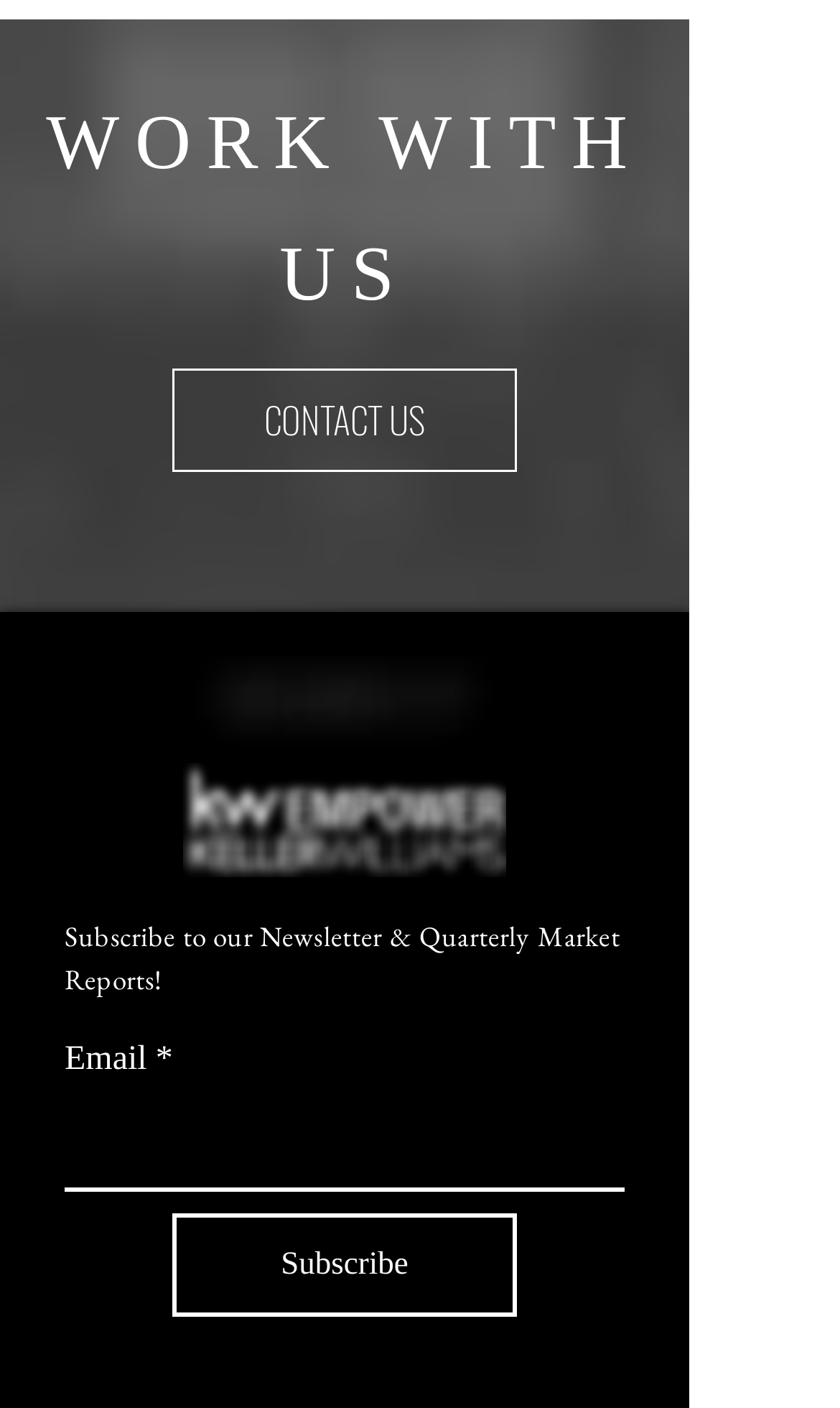Given the element description name="email" placeholder="", specify the bounding box coordinates of the corresponding UI element in the format (top-left x, top-left y, bottom-right x, bottom-right y). All values must be between 0 and 1.

[0.077, 0.817, 0.744, 0.898]